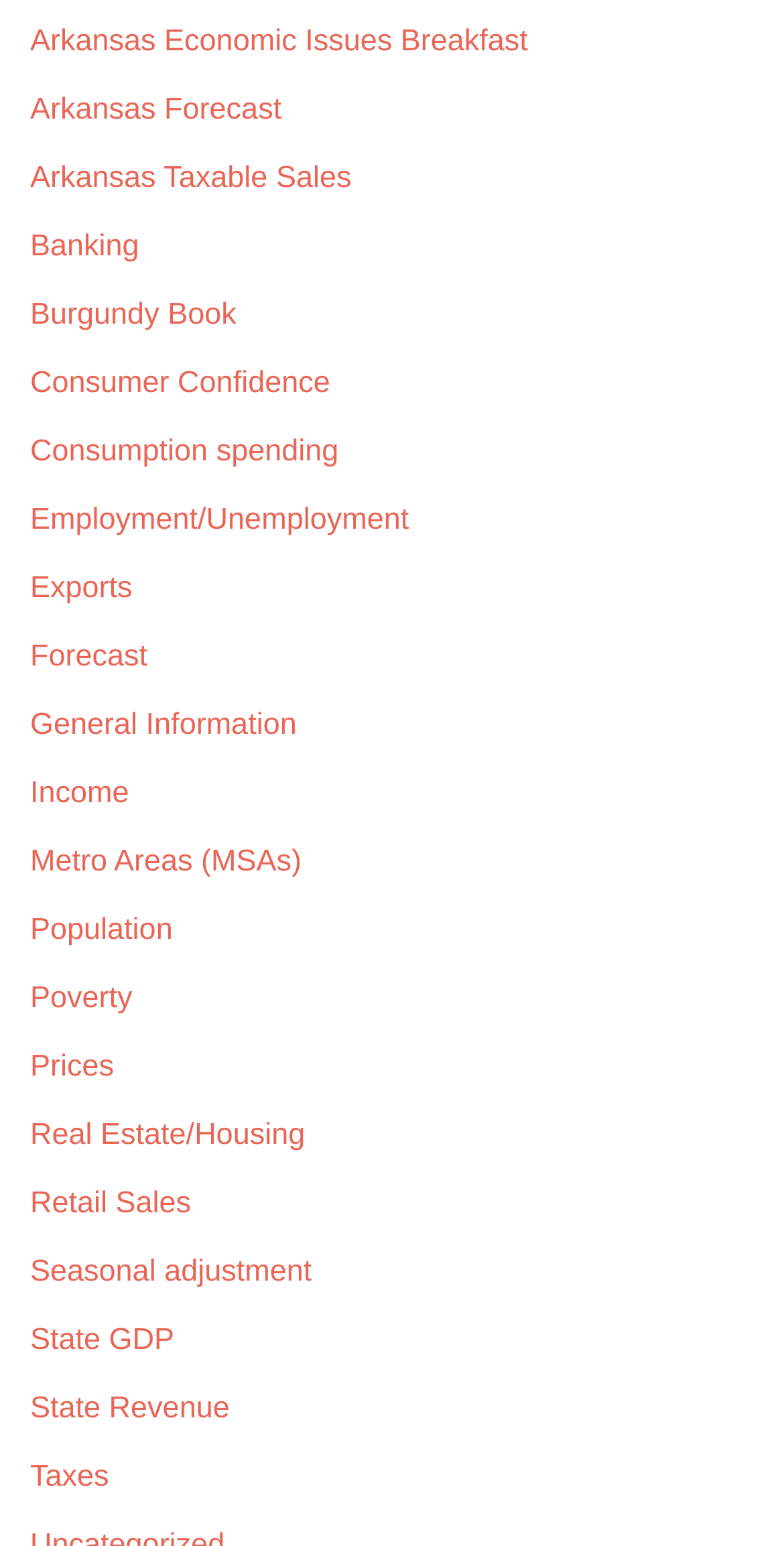What are the main categories on this webpage?
Provide a comprehensive and detailed answer to the question.

Based on the links provided on the webpage, it appears that the main categories are related to economic issues, such as Arkansas Economic Issues Breakfast, Arkansas Forecast, Banking, and so on.